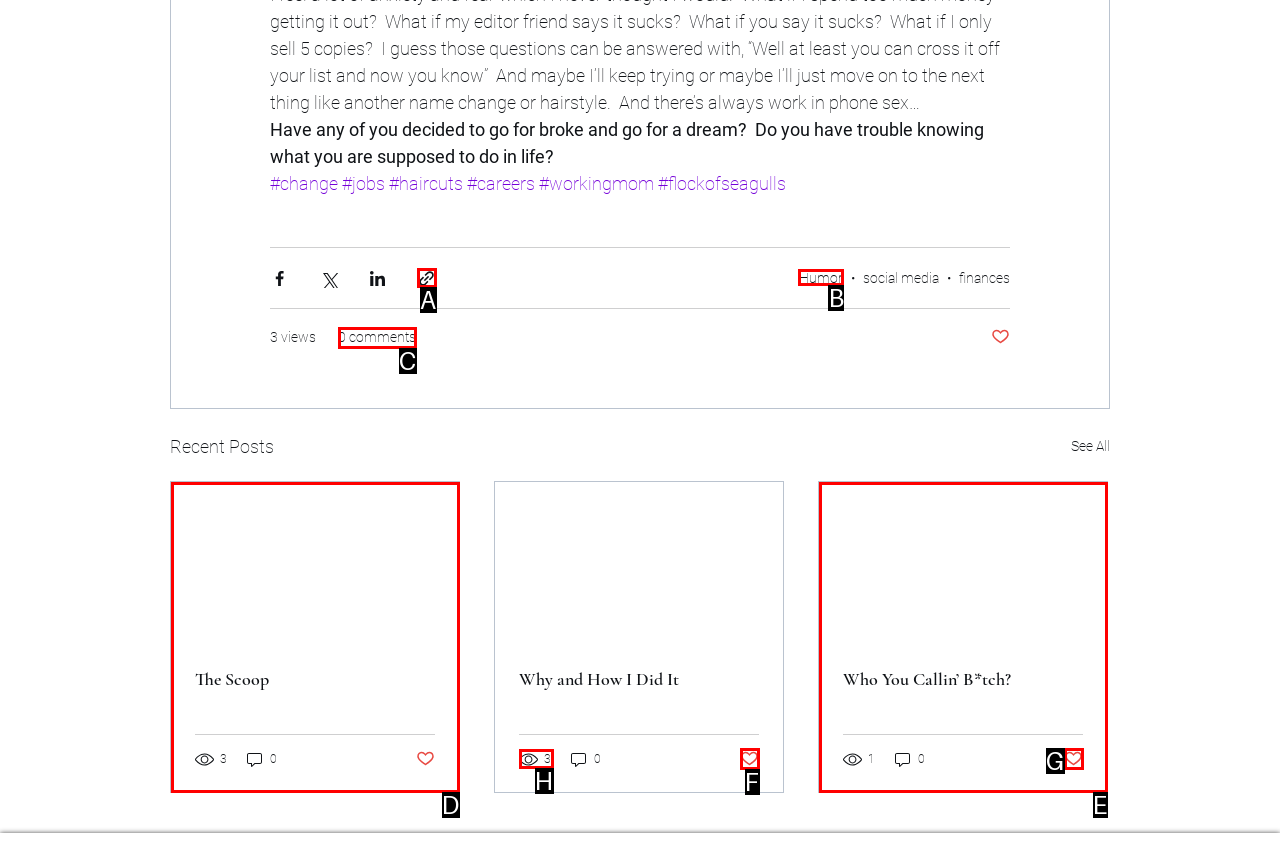Identify the correct UI element to click for this instruction: Click on the 'Humor' link
Respond with the appropriate option's letter from the provided choices directly.

B